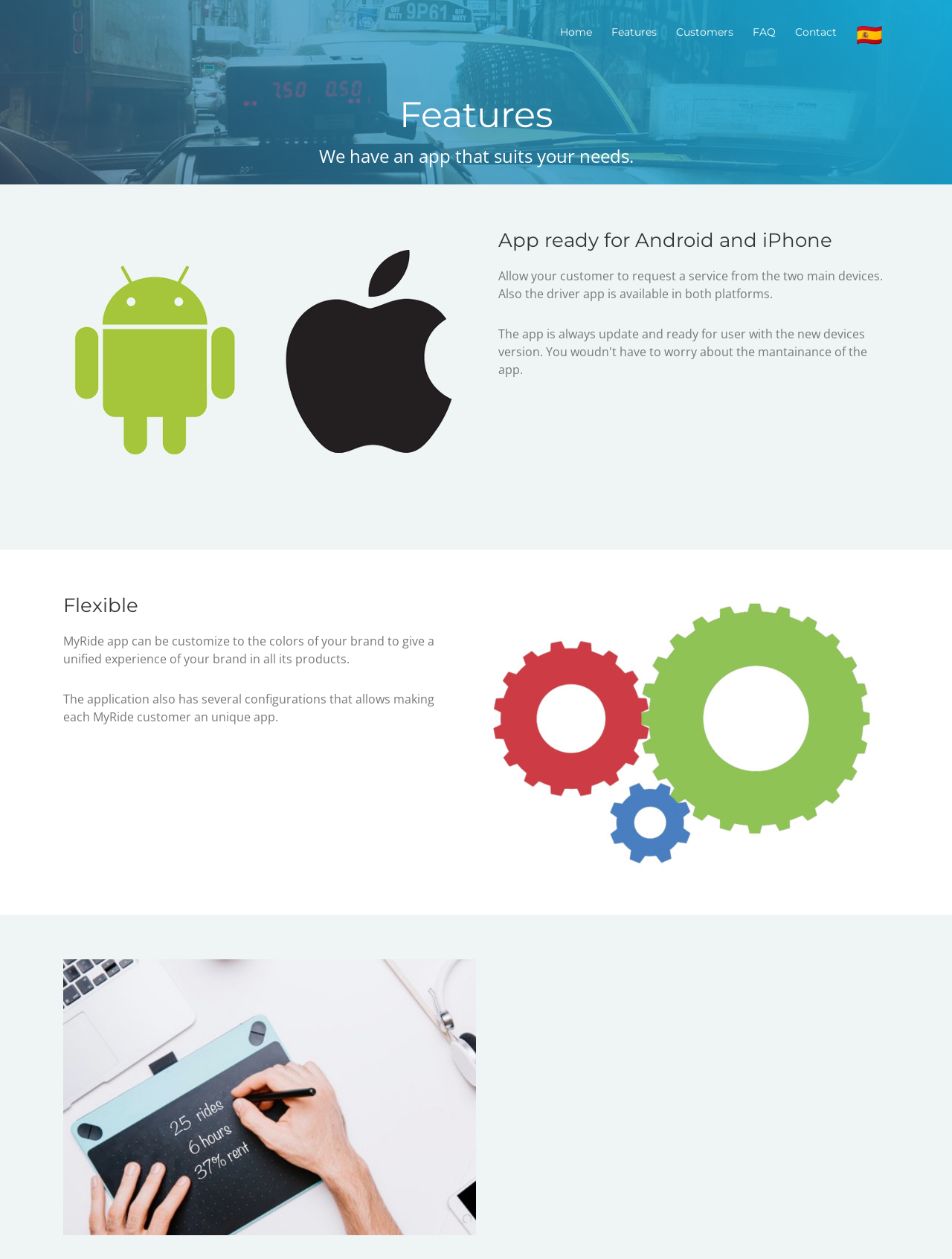Use a single word or phrase to answer this question: 
What is the purpose of the MyRide app?

Request a service